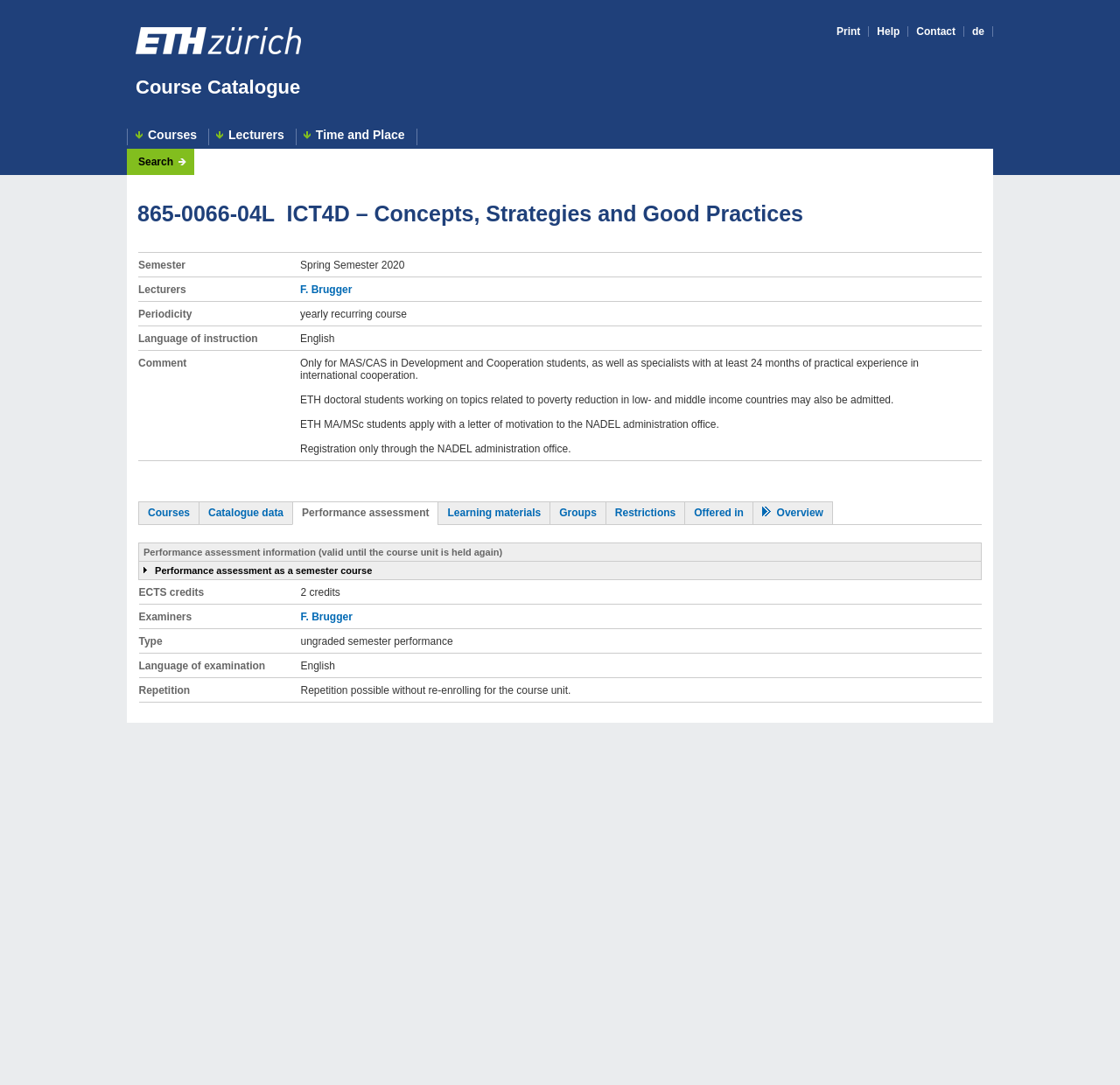Find the bounding box coordinates of the element you need to click on to perform this action: 'Search for a course'. The coordinates should be represented by four float values between 0 and 1, in the format [left, top, right, bottom].

[0.123, 0.144, 0.166, 0.154]